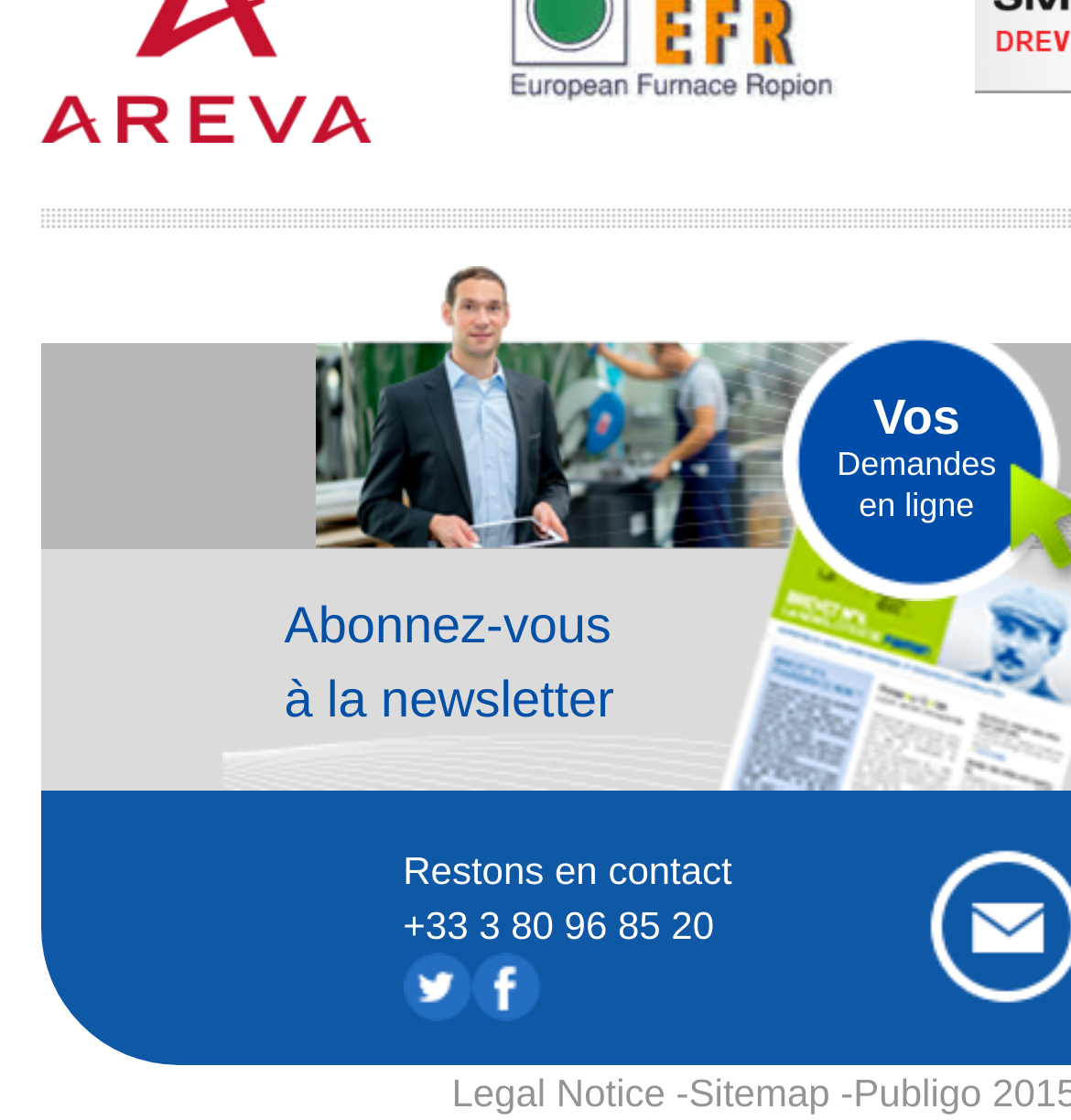Predict the bounding box of the UI element based on the description: "Abonnez-vous à la newsletter". The coordinates should be four float numbers between 0 and 1, formatted as [left, top, right, bottom].

[0.265, 0.532, 0.573, 0.649]